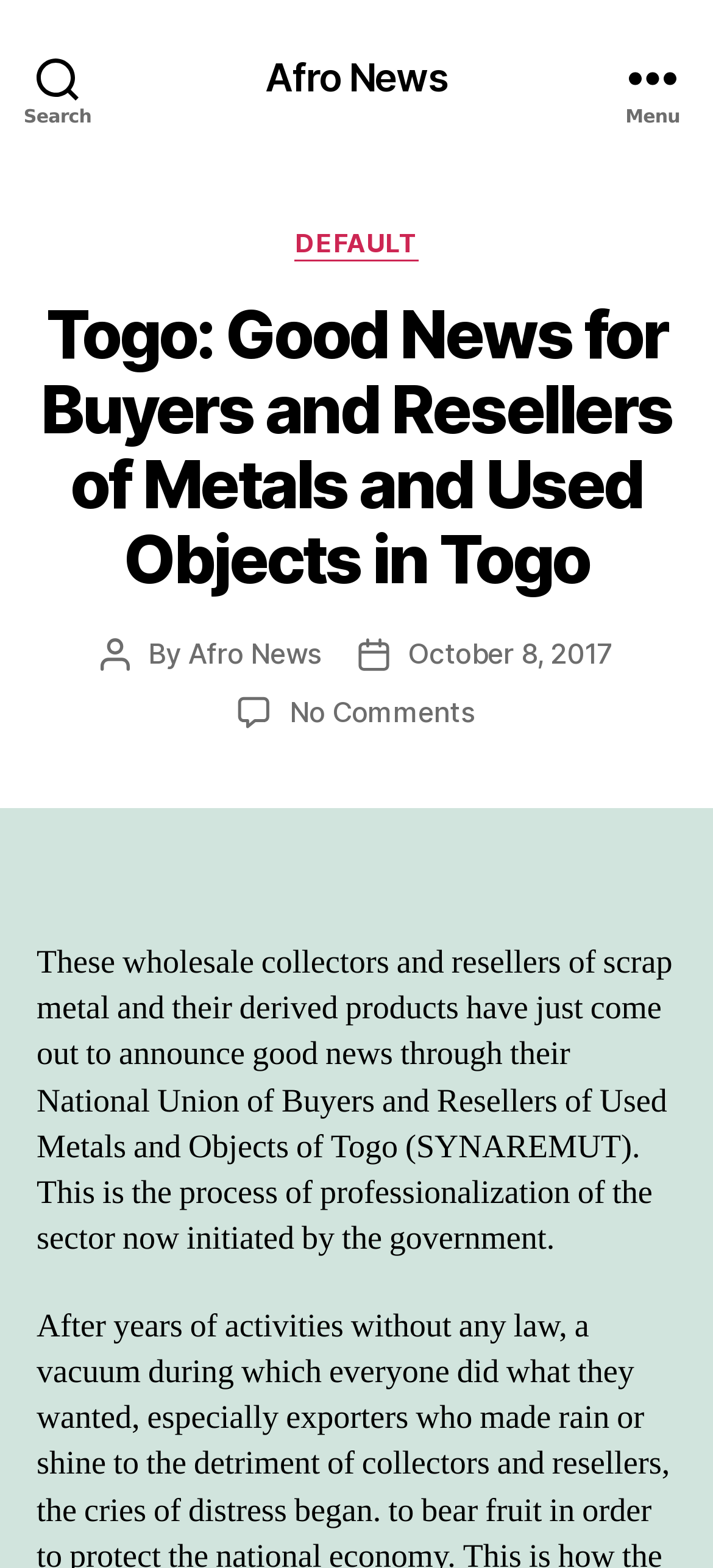Who is the author of the article?
Provide a thorough and detailed answer to the question.

The author of the article is mentioned as Afro News, which is also the name of the website.